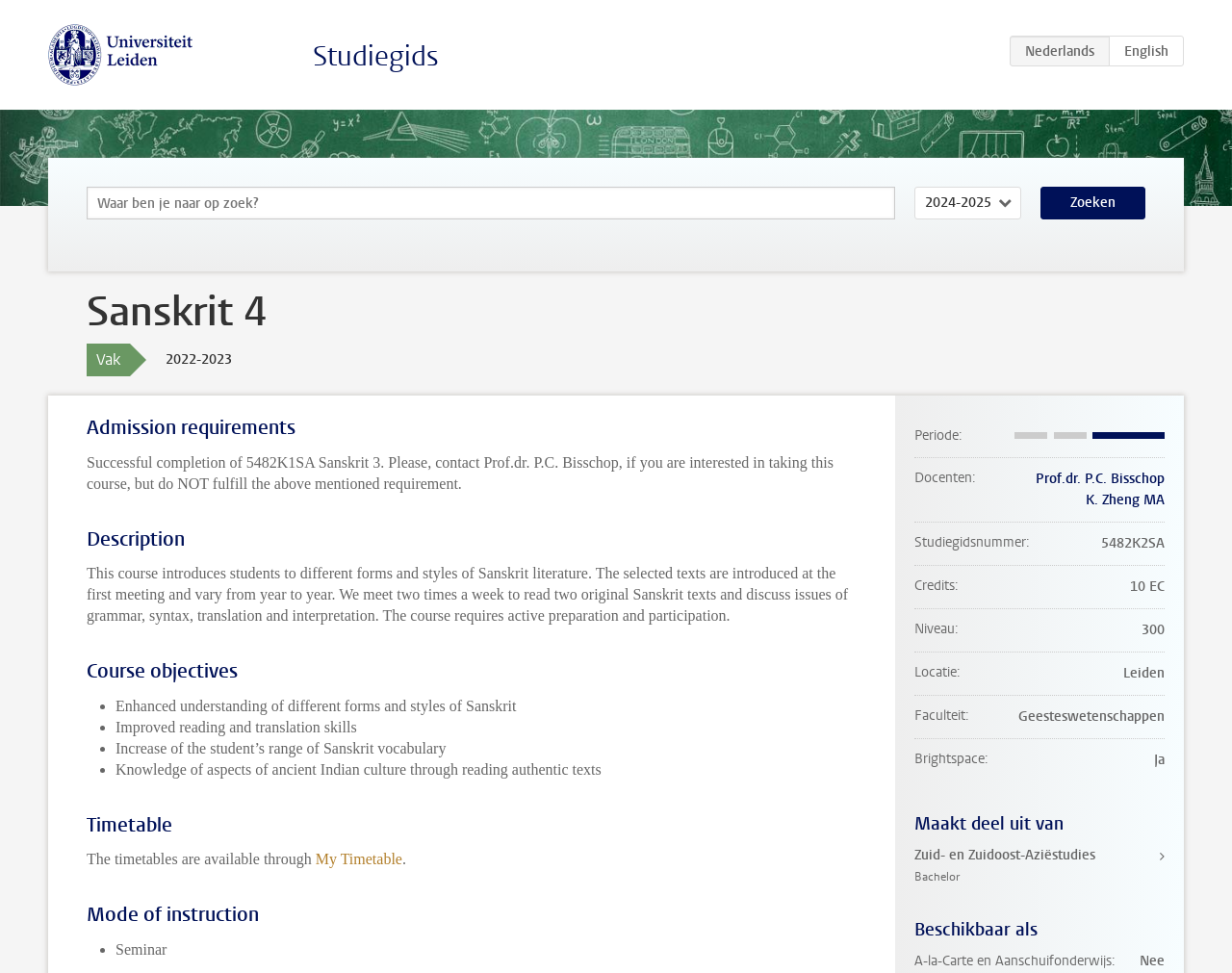Please specify the coordinates of the bounding box for the element that should be clicked to carry out this instruction: "Contact Prof.dr. P.C. Bisschop". The coordinates must be four float numbers between 0 and 1, formatted as [left, top, right, bottom].

[0.841, 0.483, 0.945, 0.501]